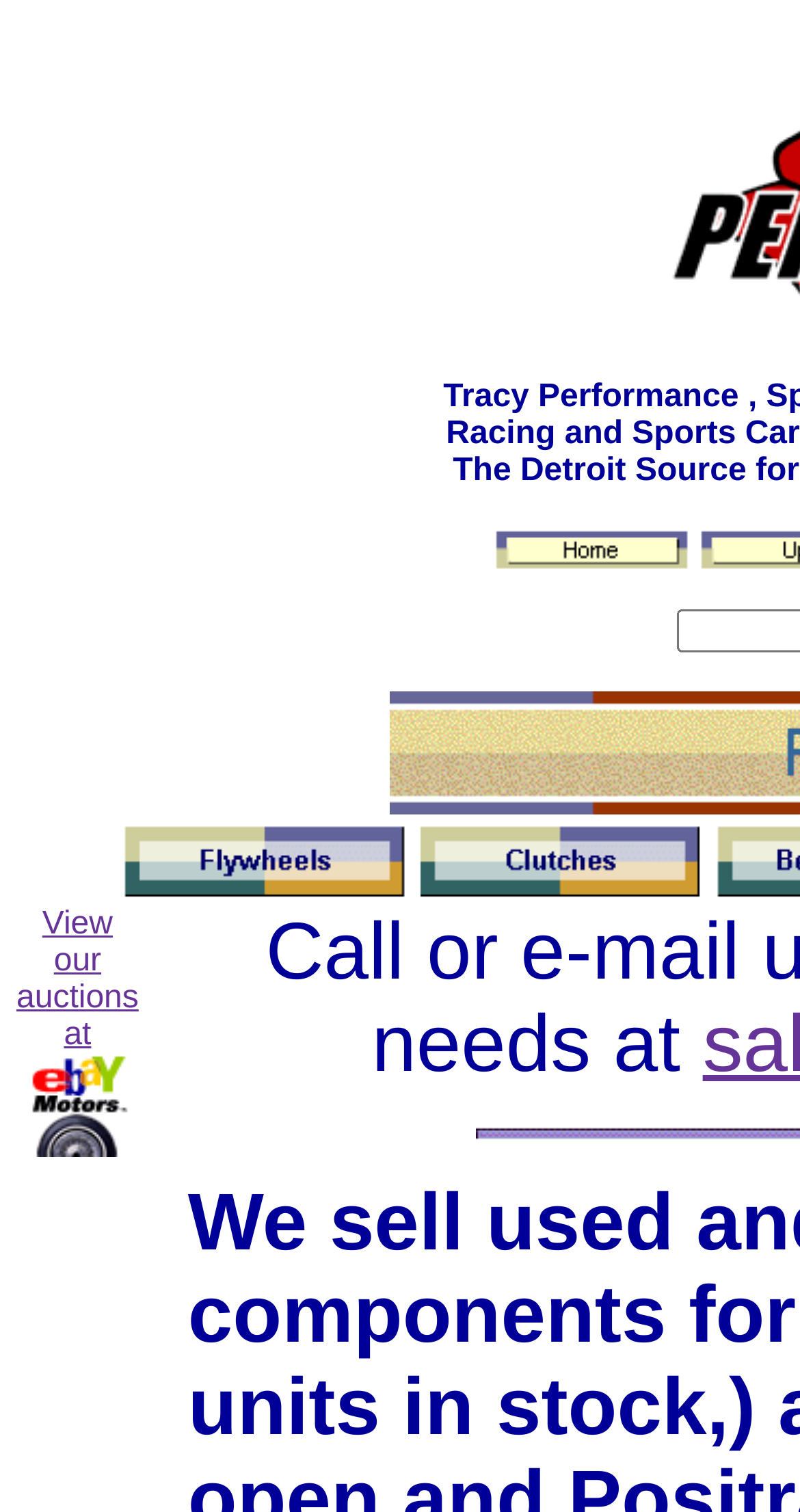What is the main category of parts on this webpage?
Look at the screenshot and respond with a single word or phrase.

Rear Axles